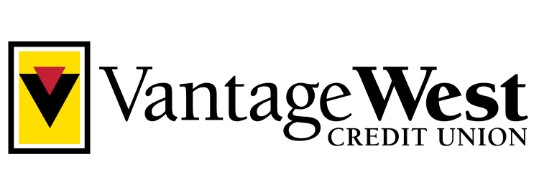Please give a succinct answer using a single word or phrase:
What is the font style of 'CREDIT UNION'?

Smaller, more understated